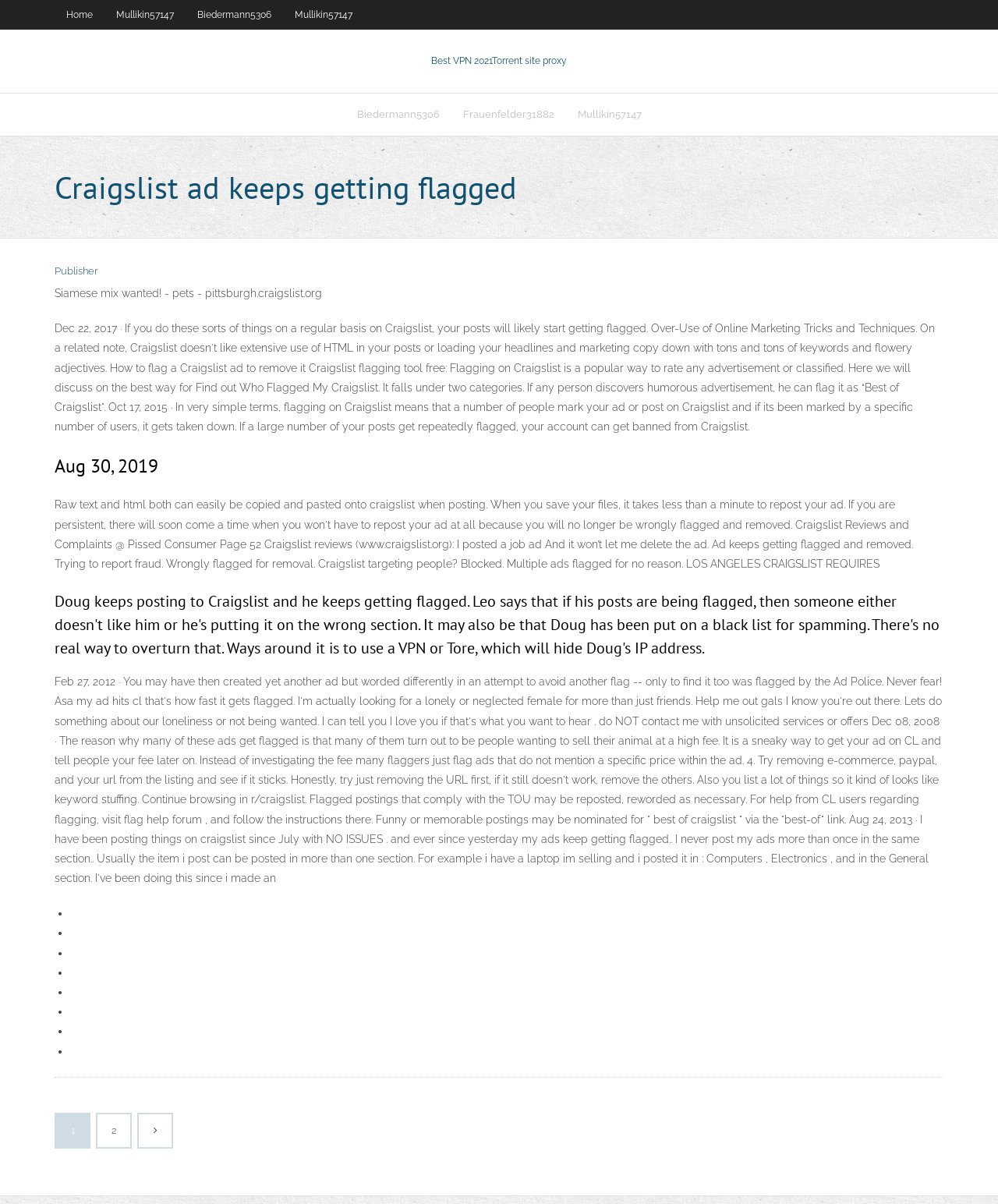What is the purpose of flagging on Craigslist? Based on the image, give a response in one word or a short phrase.

Rating advertisements